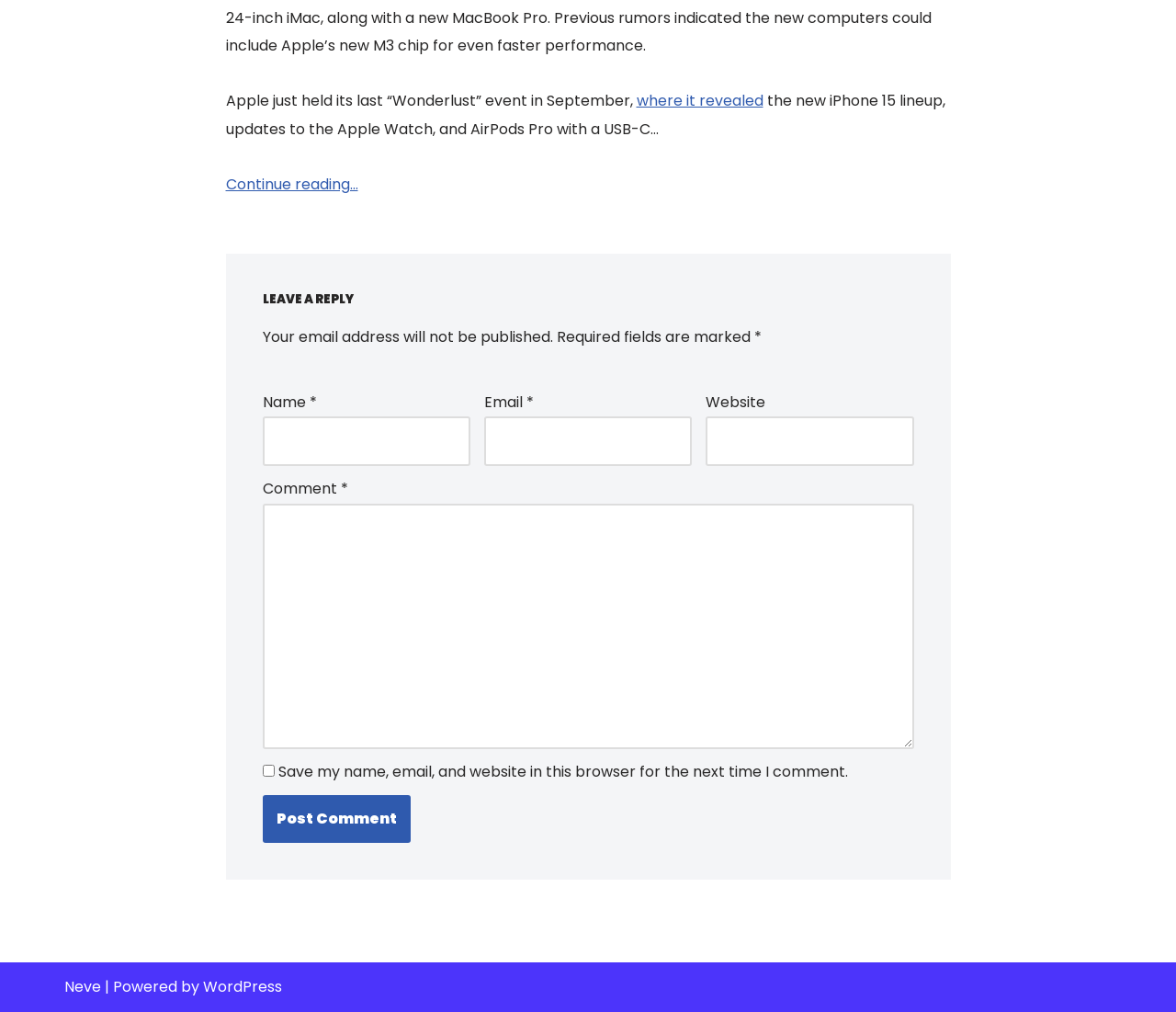Respond with a single word or phrase:
What is the purpose of the checkbox?

Save user data